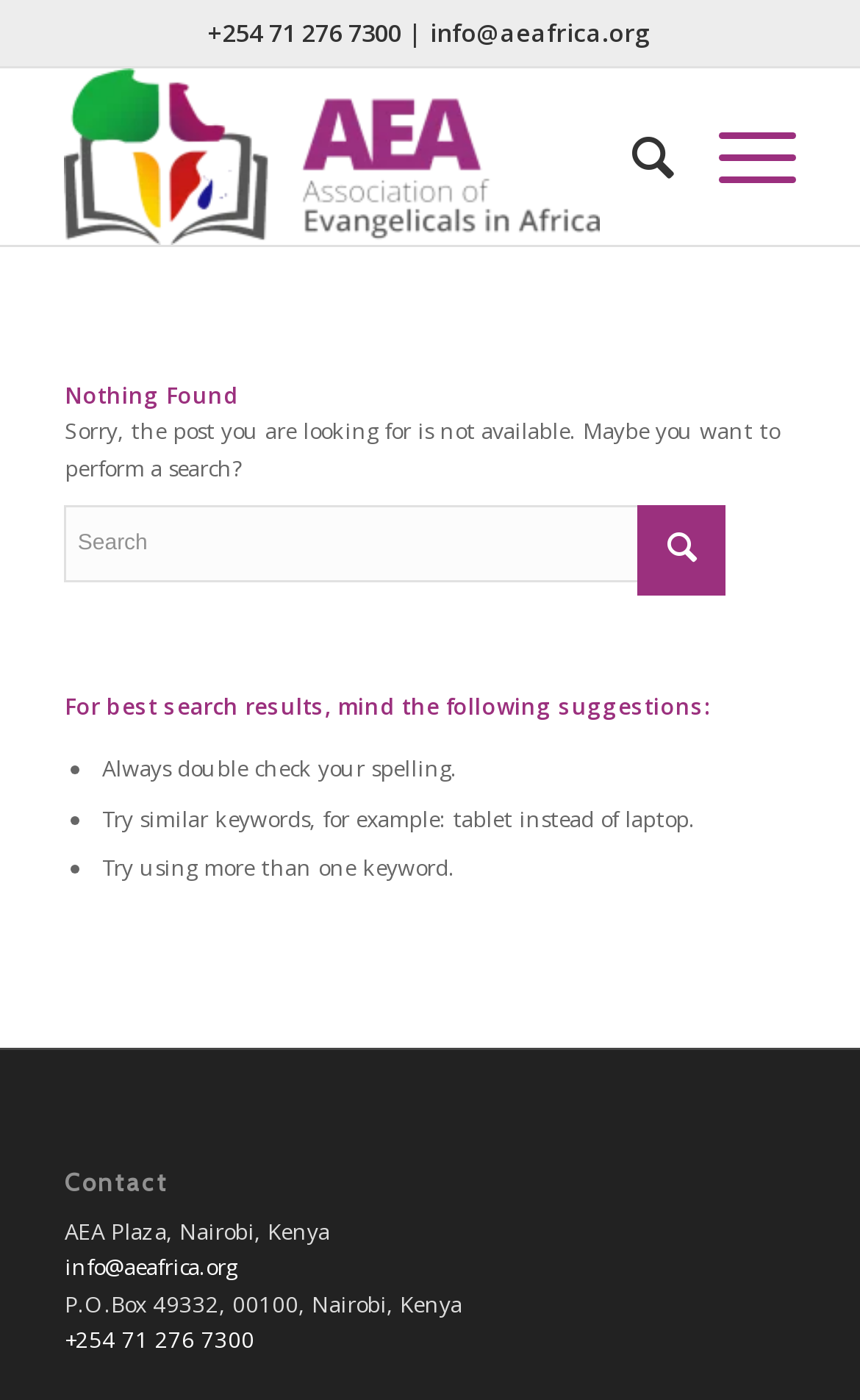Please locate the bounding box coordinates of the region I need to click to follow this instruction: "Contact via phone".

[0.075, 0.946, 0.296, 0.968]